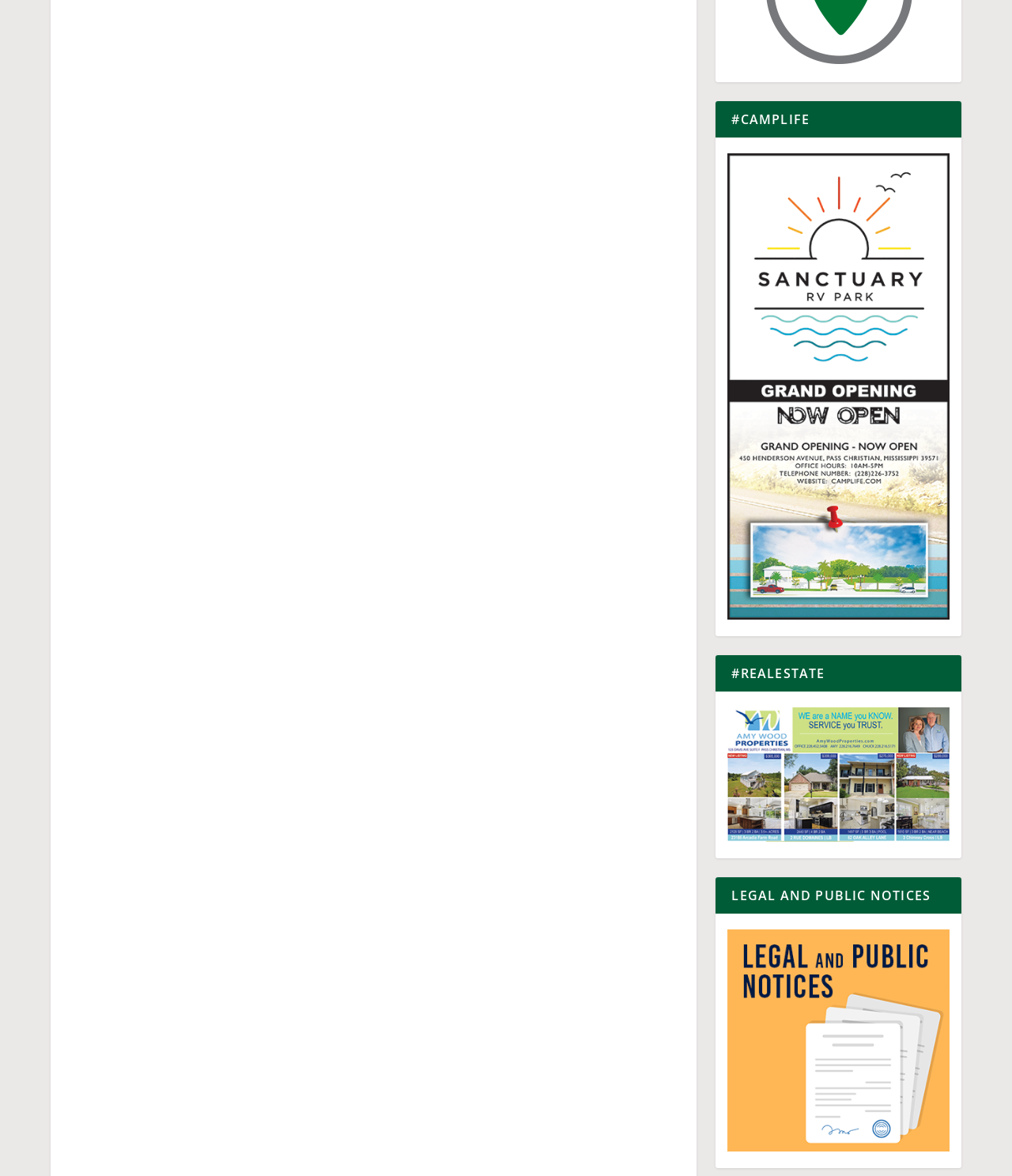Find the bounding box coordinates for the HTML element specified by: "parent_node: News".

[0.0, 0.148, 0.781, 0.16]